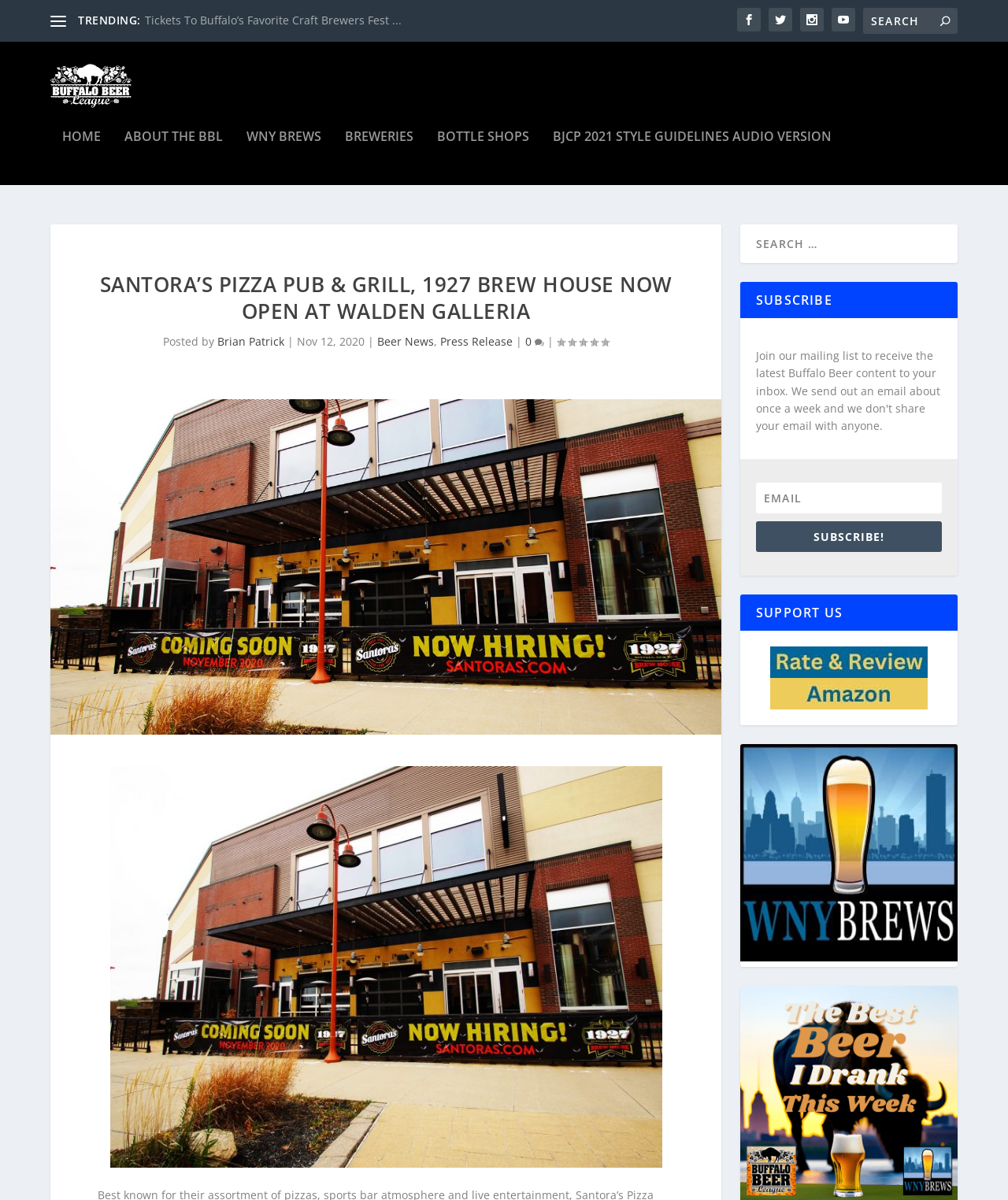Provide the bounding box coordinates of the UI element that matches the description: "About The BBL".

[0.123, 0.116, 0.221, 0.162]